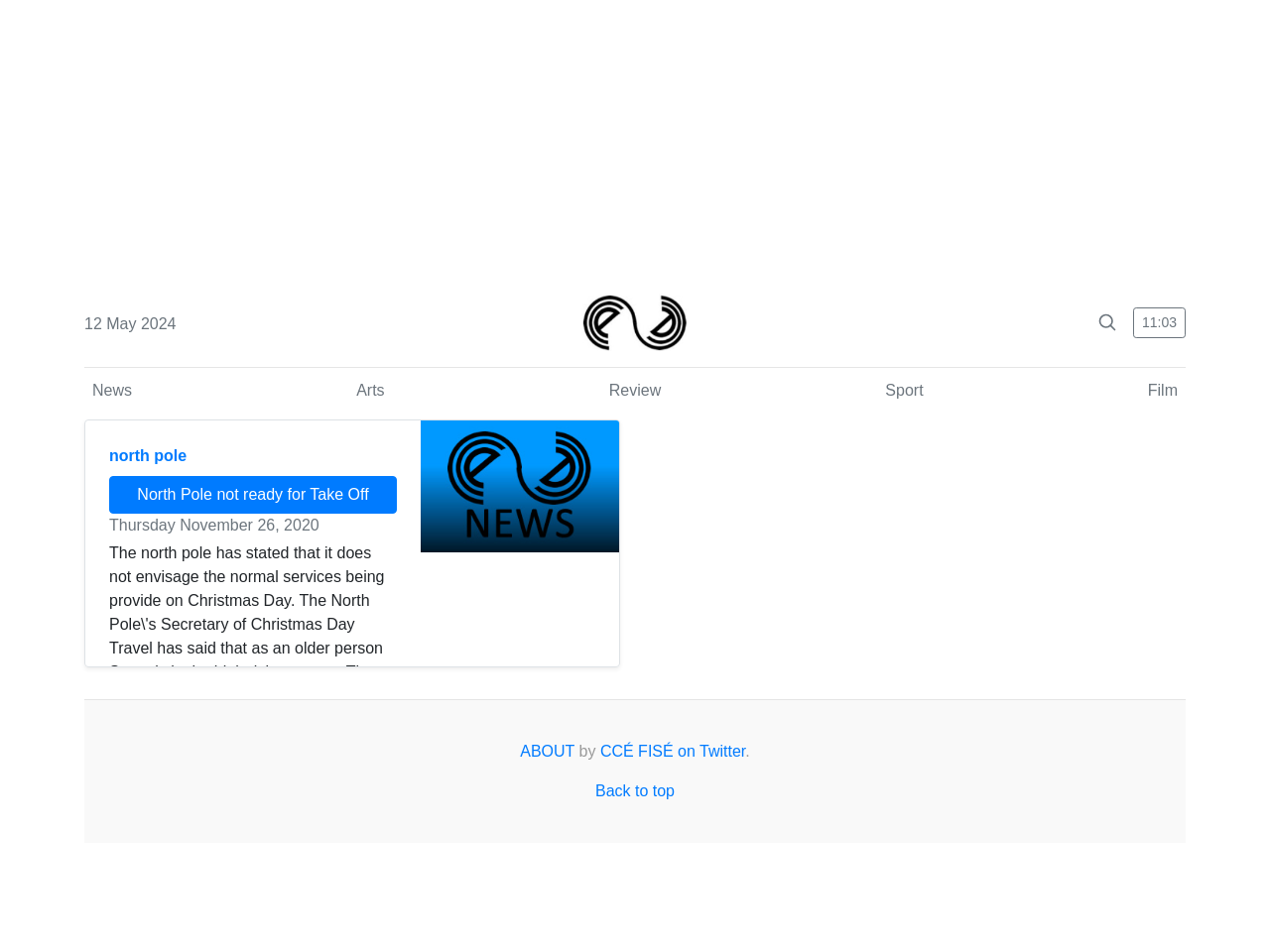Please give a succinct answer to the question in one word or phrase:
How many social media links are there?

1